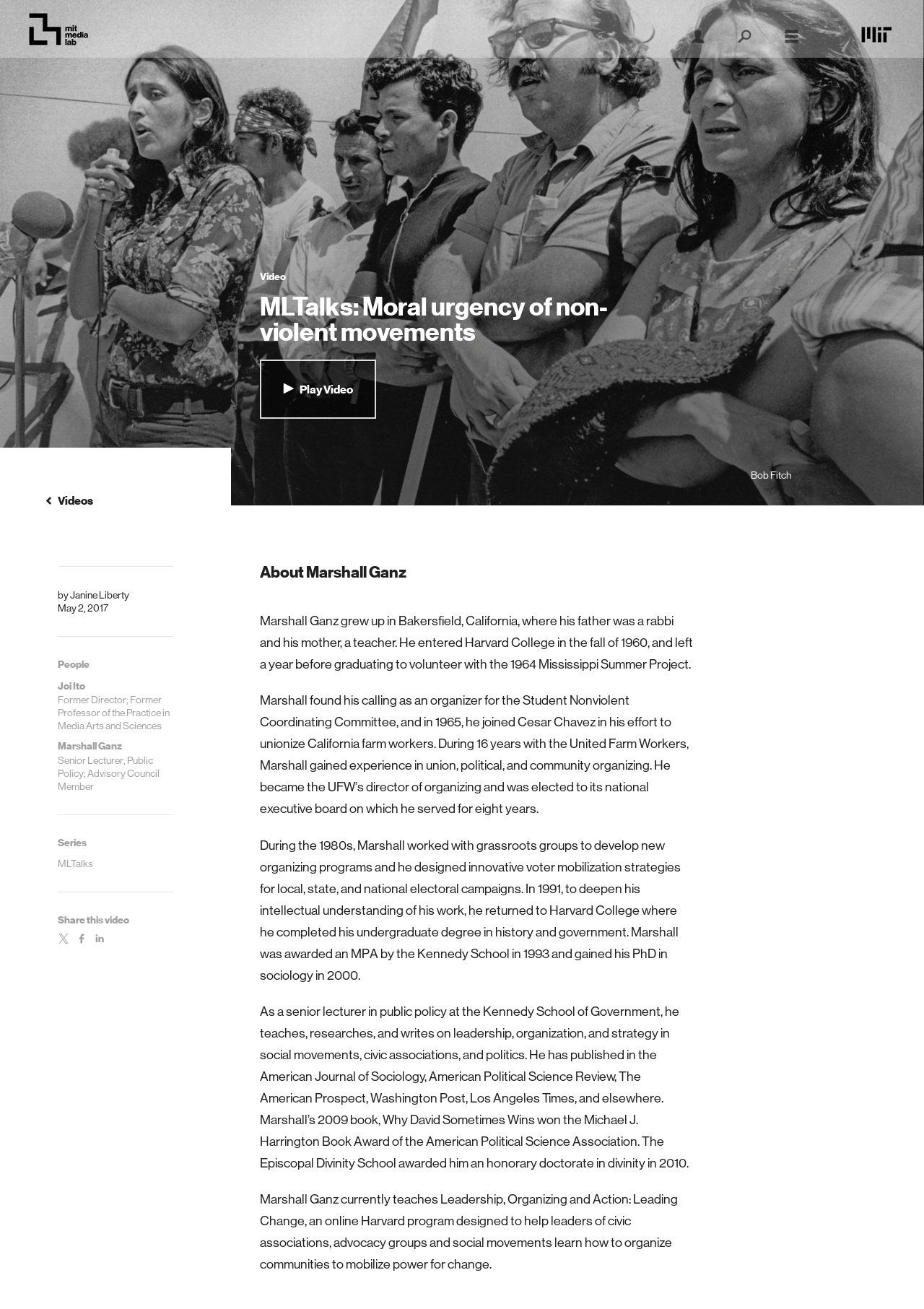Identify the bounding box for the described UI element: "Videos".

[0.062, 0.377, 0.188, 0.388]